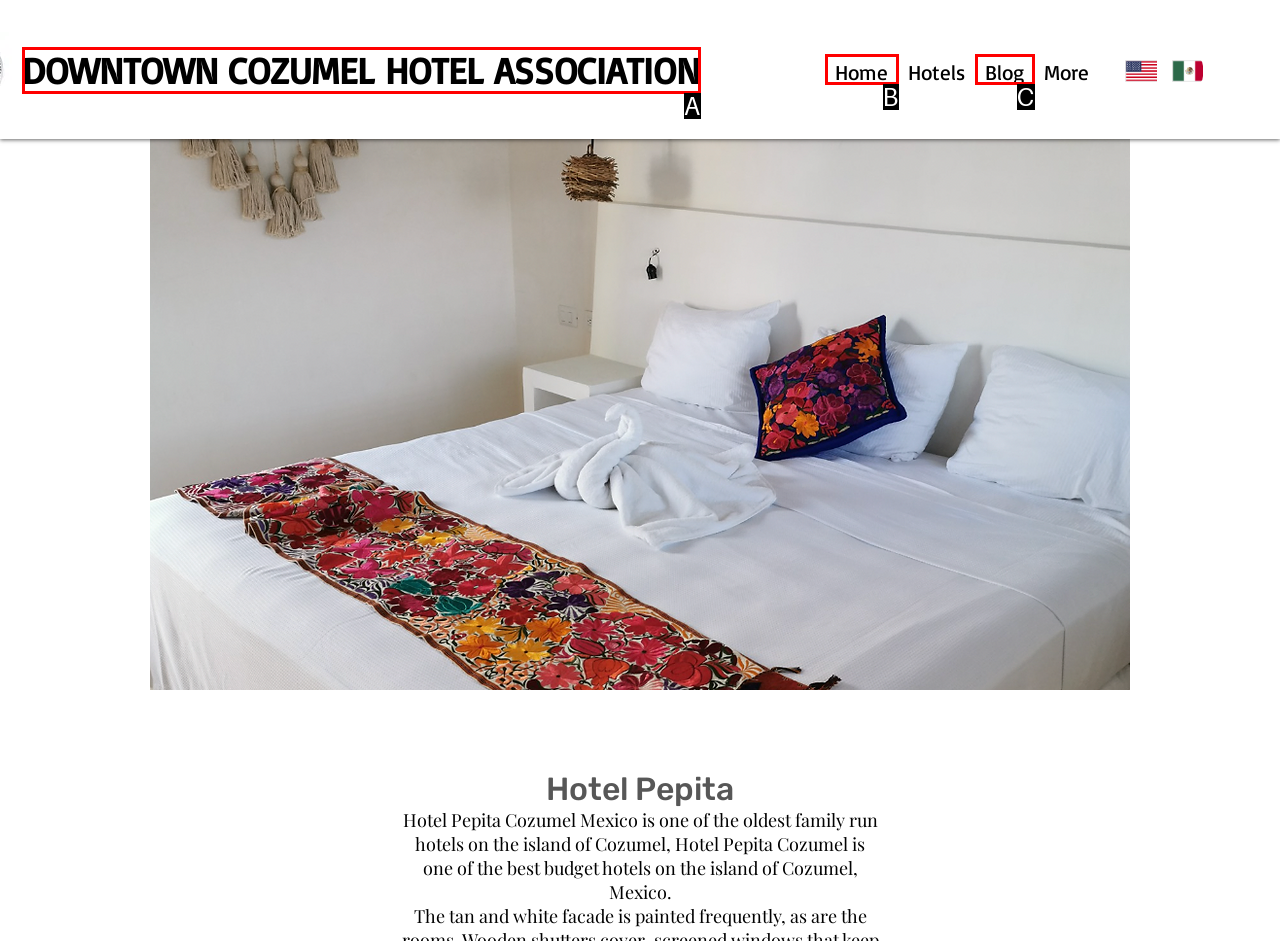Which HTML element fits the description: DOWNTOWN COZUMEL HOTEL ASSOCIATION? Respond with the letter of the appropriate option directly.

A